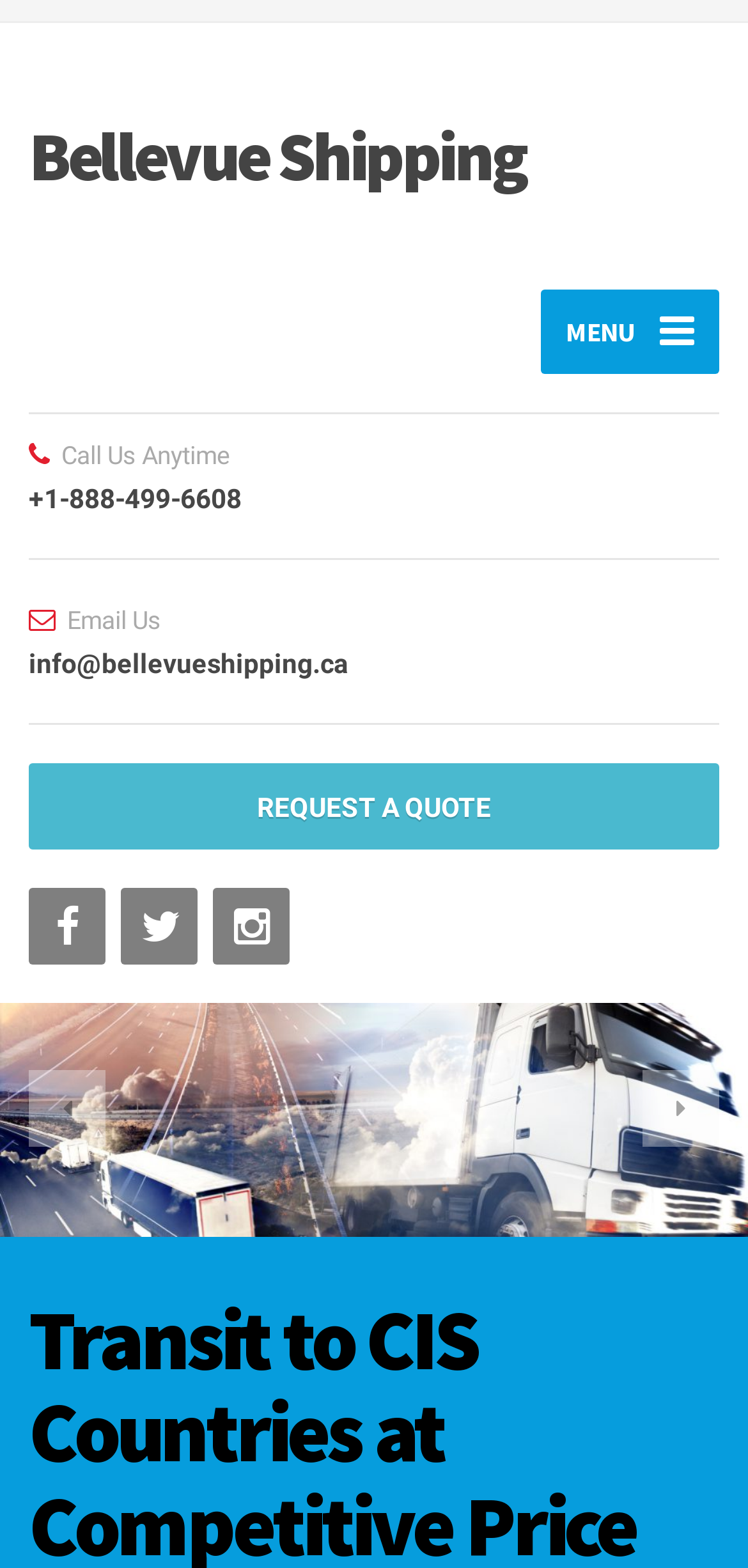What is the phone number to call?
Based on the screenshot, answer the question with a single word or phrase.

+1-888-499-6608